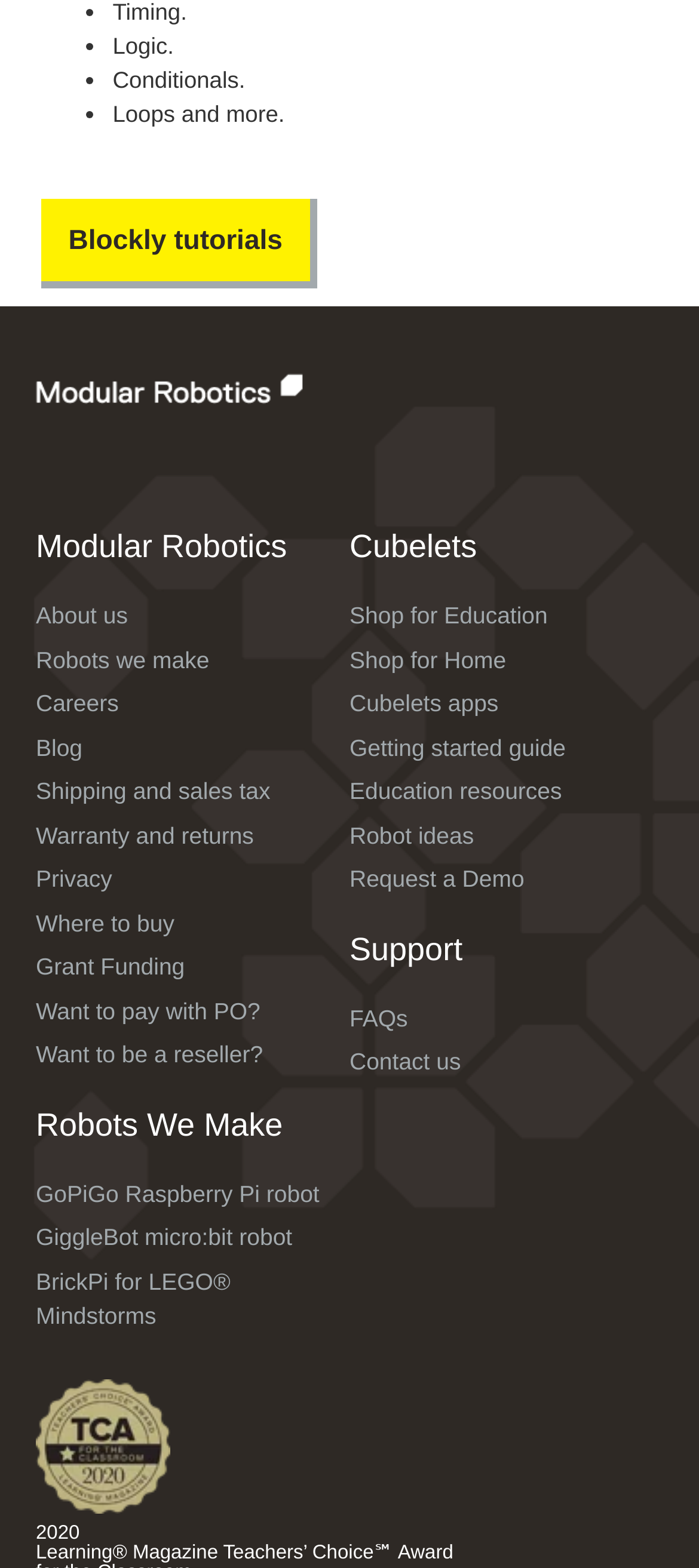Determine the bounding box coordinates of the section I need to click to execute the following instruction: "Go to About us". Provide the coordinates as four float numbers between 0 and 1, i.e., [left, top, right, bottom].

[0.051, 0.382, 0.5, 0.404]